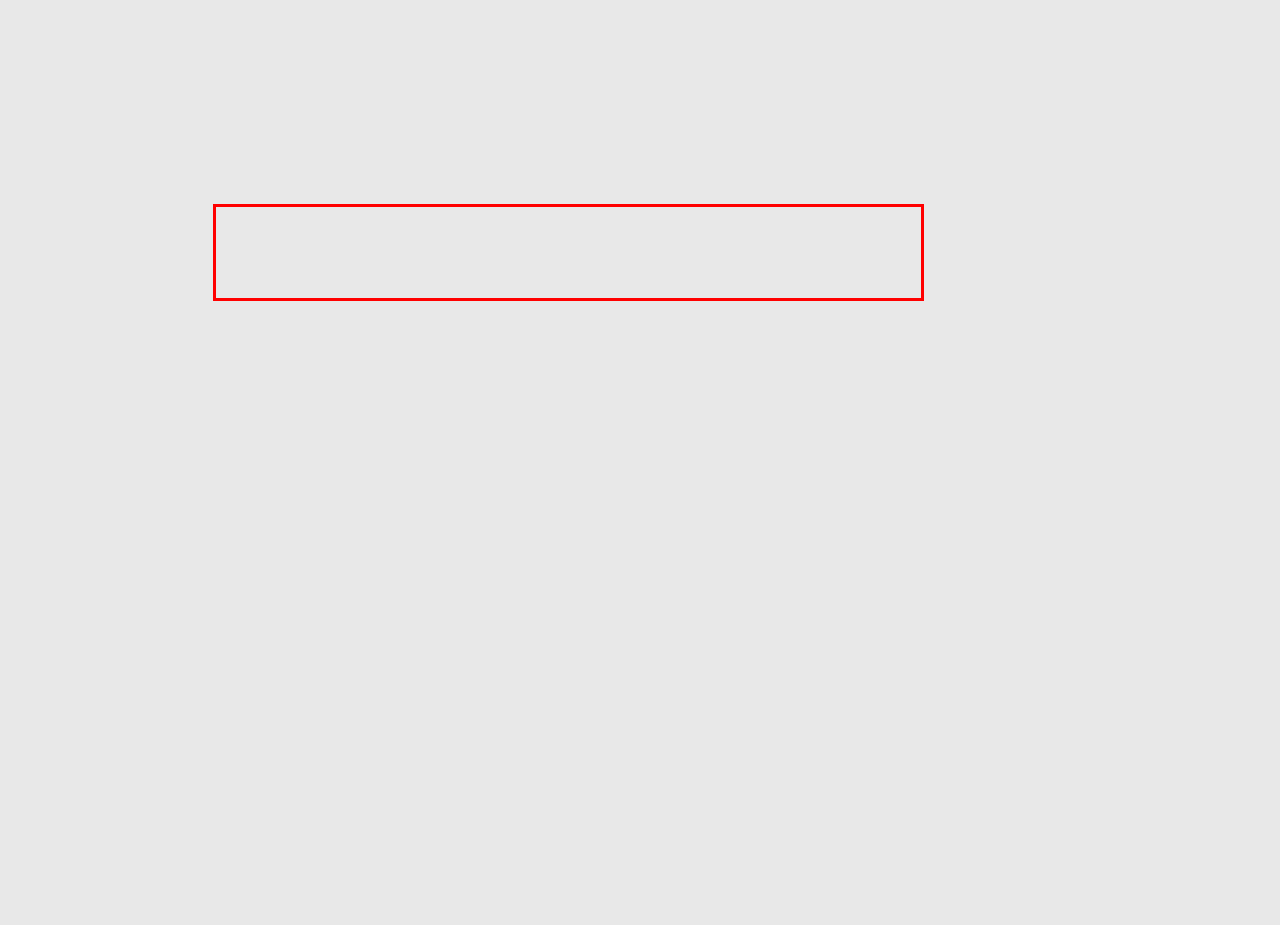Within the screenshot of the webpage, locate the red bounding box and use OCR to identify and provide the text content inside it.

Definitely not to be missed is the characteristic Palio delle Contrade. Every year on August 18 the four districts of Coro, Voltaia, Borgo and Castello challenge each other to win the banner of victory. The period preceding the Palio is characterized by various events that change every year, organized by the individual Contrade.